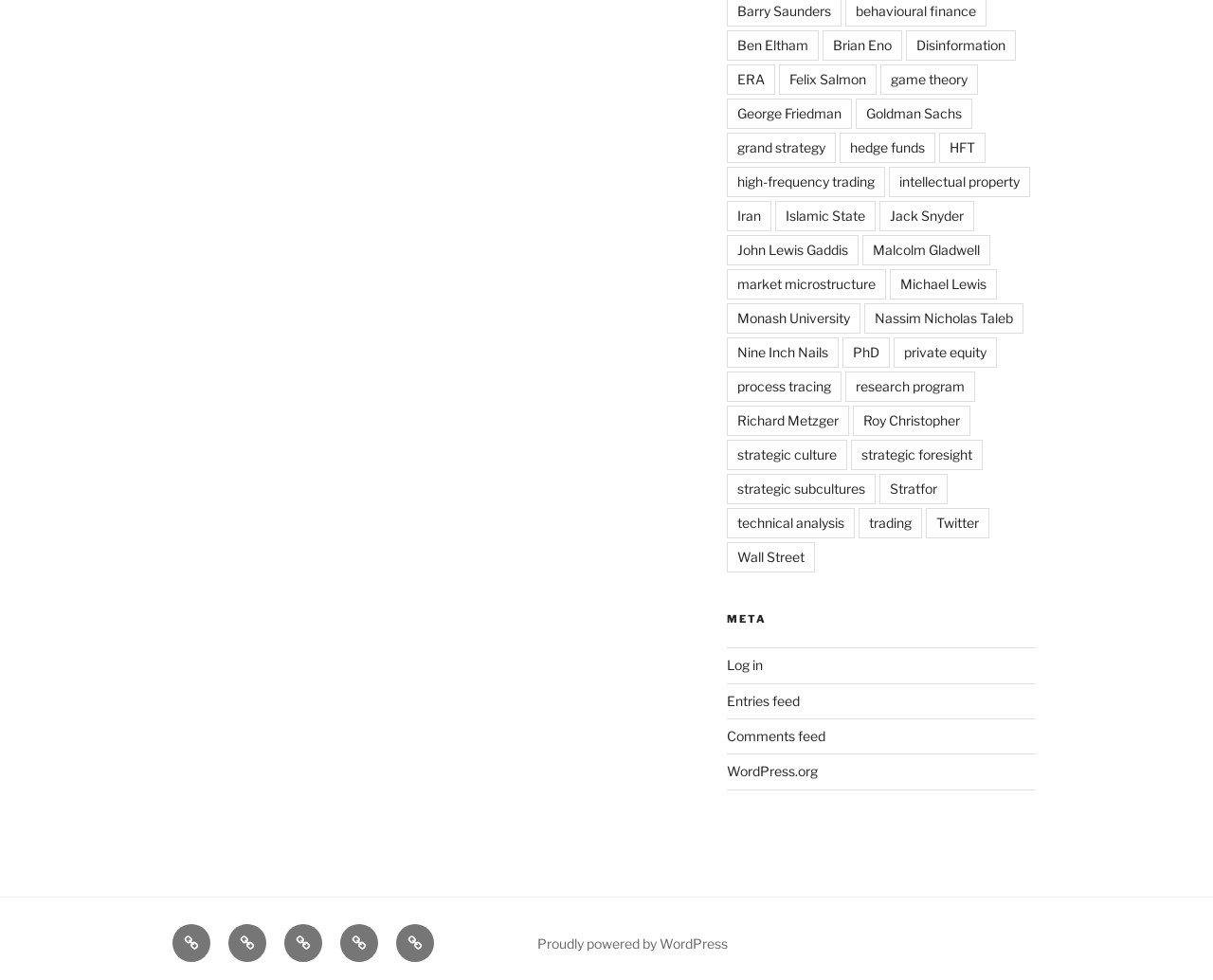What is the name of the first link on the webpage?
Please look at the screenshot and answer using one word or phrase.

Ben Eltham